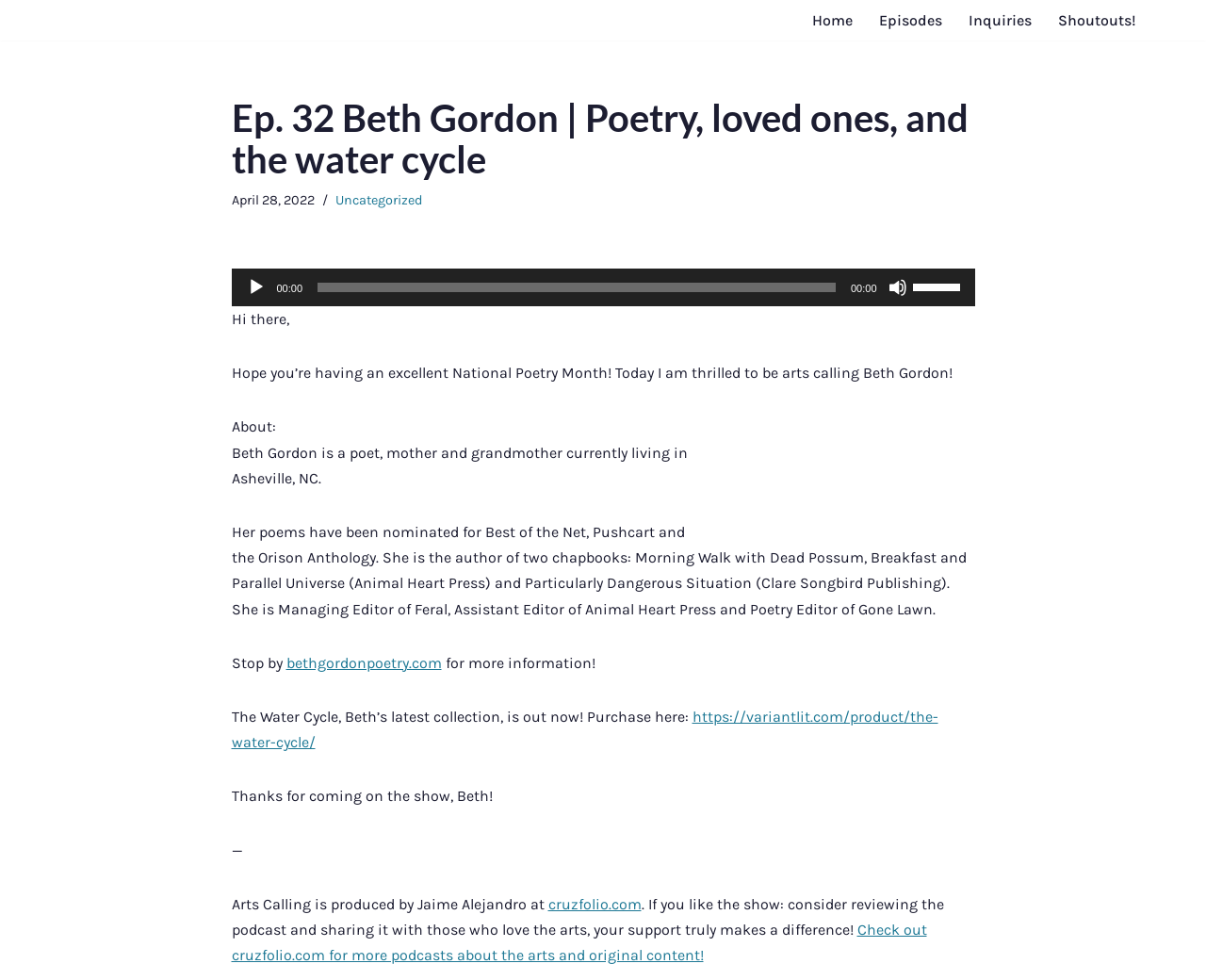Answer the question in a single word or phrase:
What is the name of Beth Gordon's latest collection?

The Water Cycle